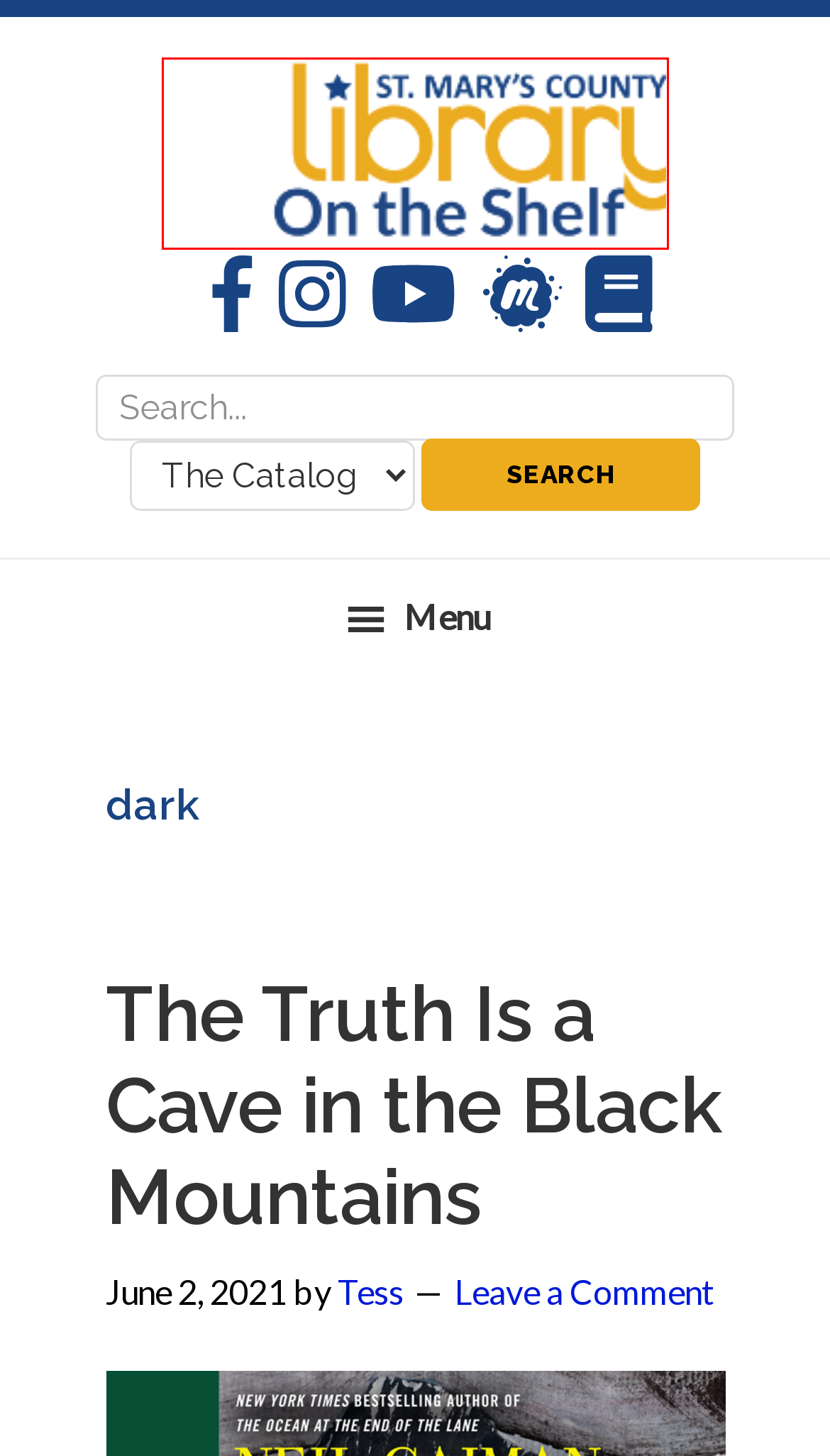You have been given a screenshot of a webpage with a red bounding box around a UI element. Select the most appropriate webpage description for the new webpage that appears after clicking the element within the red bounding box. The choices are:
A. Digital Audiobook
B. Cats
C. Interactive
D. Tess
E. On the Shelf
F. Colors
G. The Guest List
H. The Truth Is a Cave in the Black Mountains

E